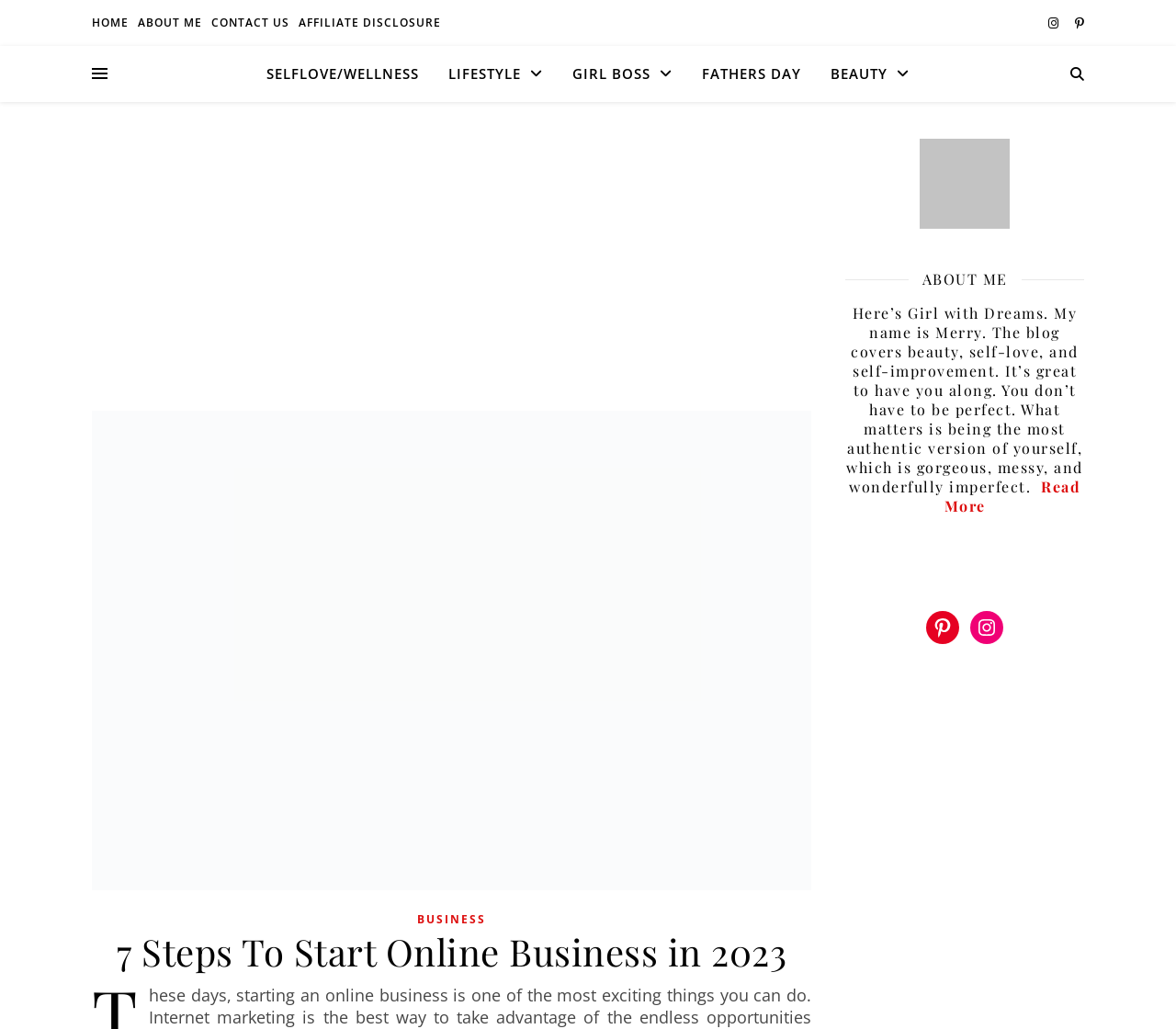Determine the heading of the webpage and extract its text content.

7 Steps To Start Online Business in 2023